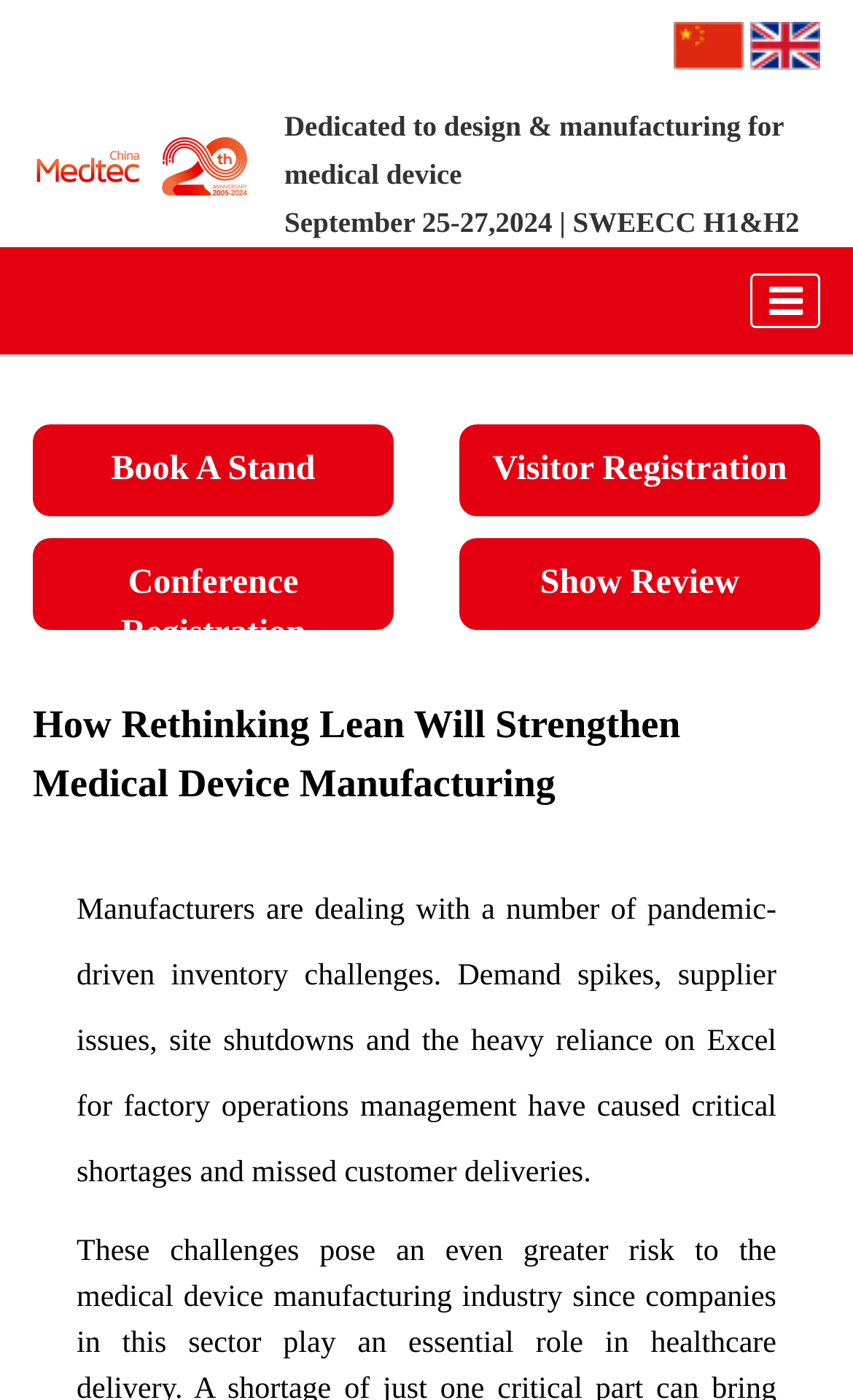When is the exhibition taking place?
Look at the screenshot and respond with a single word or phrase.

September 25-27, 2024